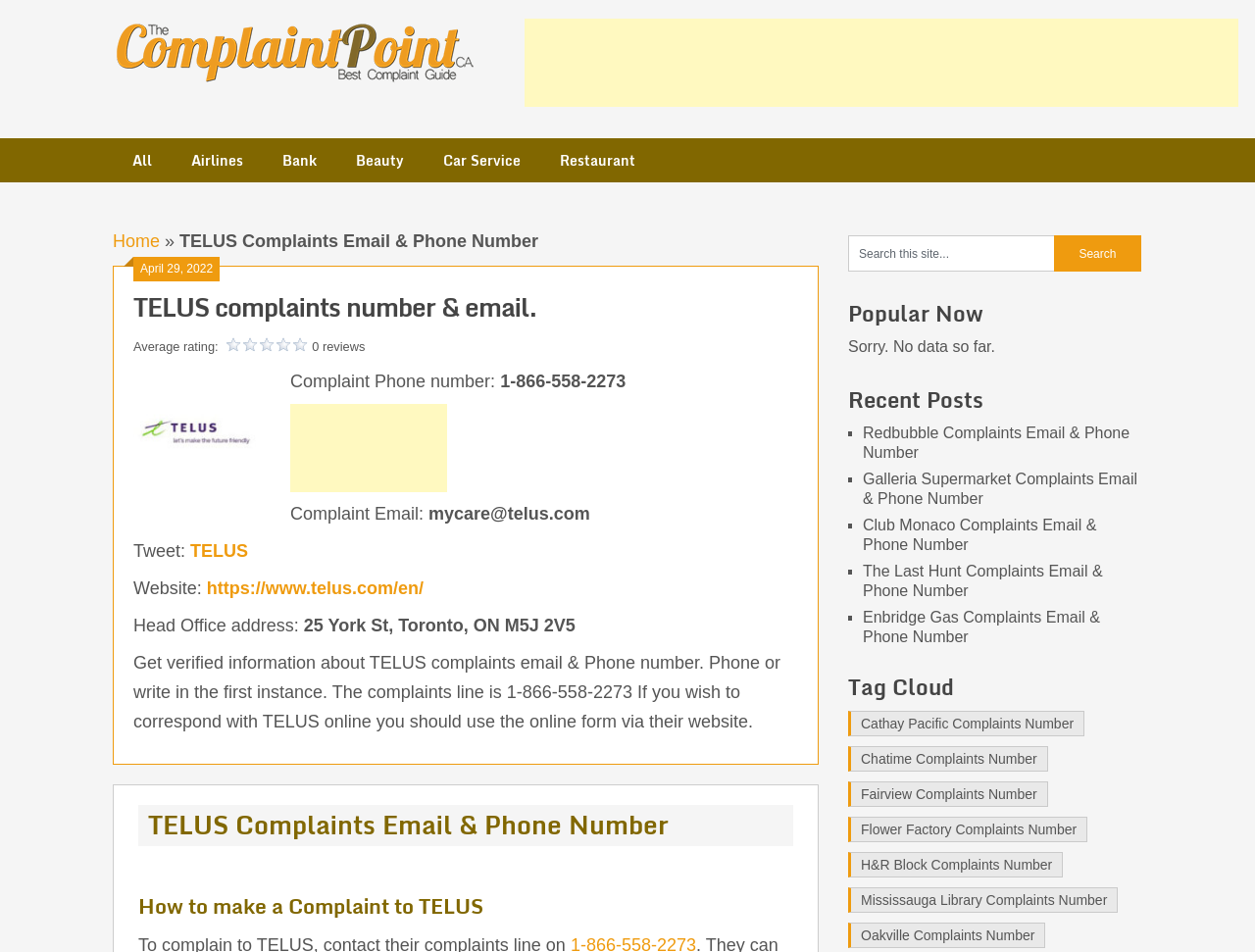What is the head office address of TELUS?
Utilize the information in the image to give a detailed answer to the question.

The head office address of TELUS can be found in the section 'TELUS complaints number & email.' which is located below the heading 'TELUS Complaints Email & Phone Number'. The address is listed as '25 York St, Toronto, ON M5J 2V5'.